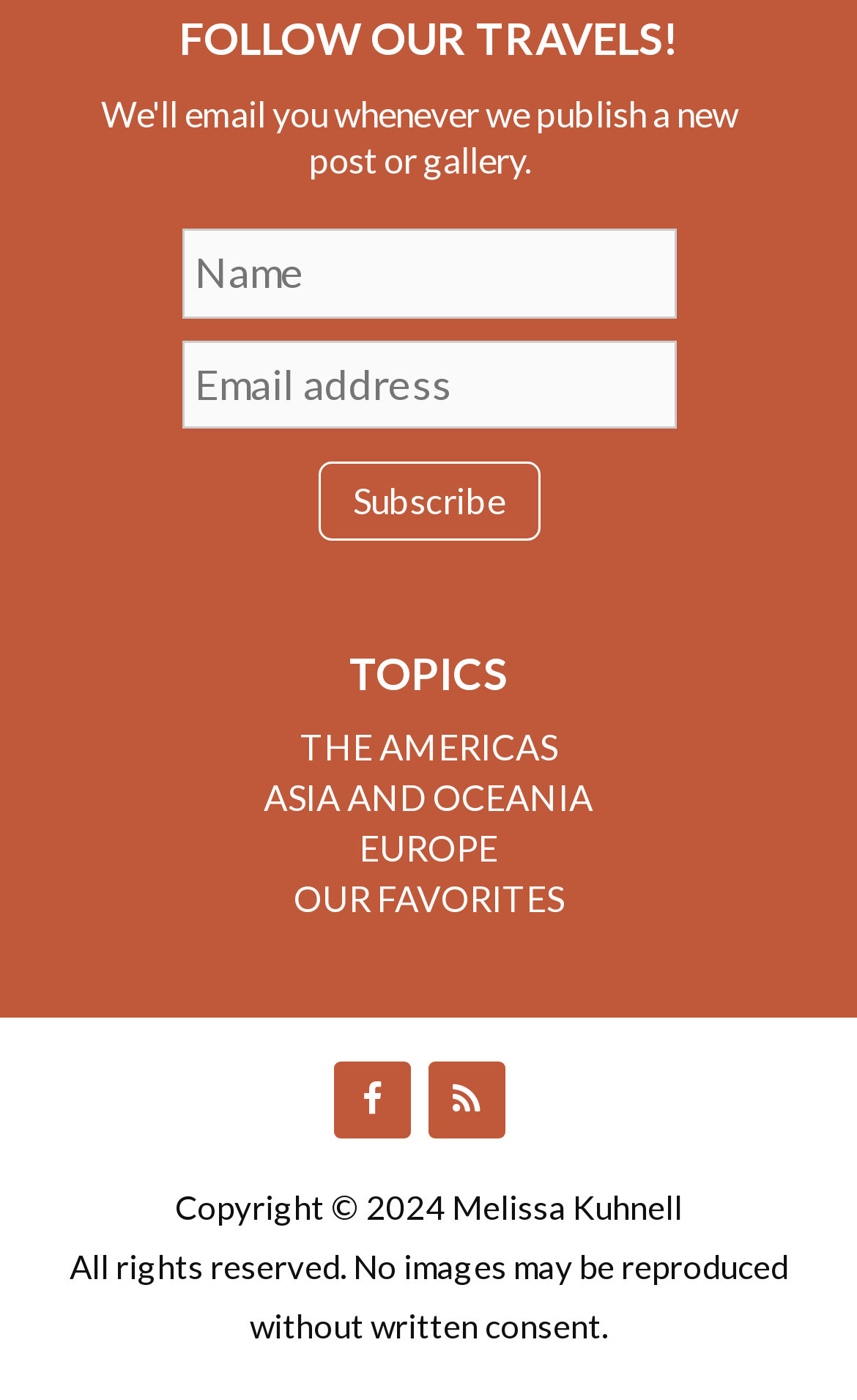Locate the bounding box coordinates of the area that needs to be clicked to fulfill the following instruction: "Visit Facebook page". The coordinates should be in the format of four float numbers between 0 and 1, namely [left, top, right, bottom].

[0.389, 0.758, 0.479, 0.813]